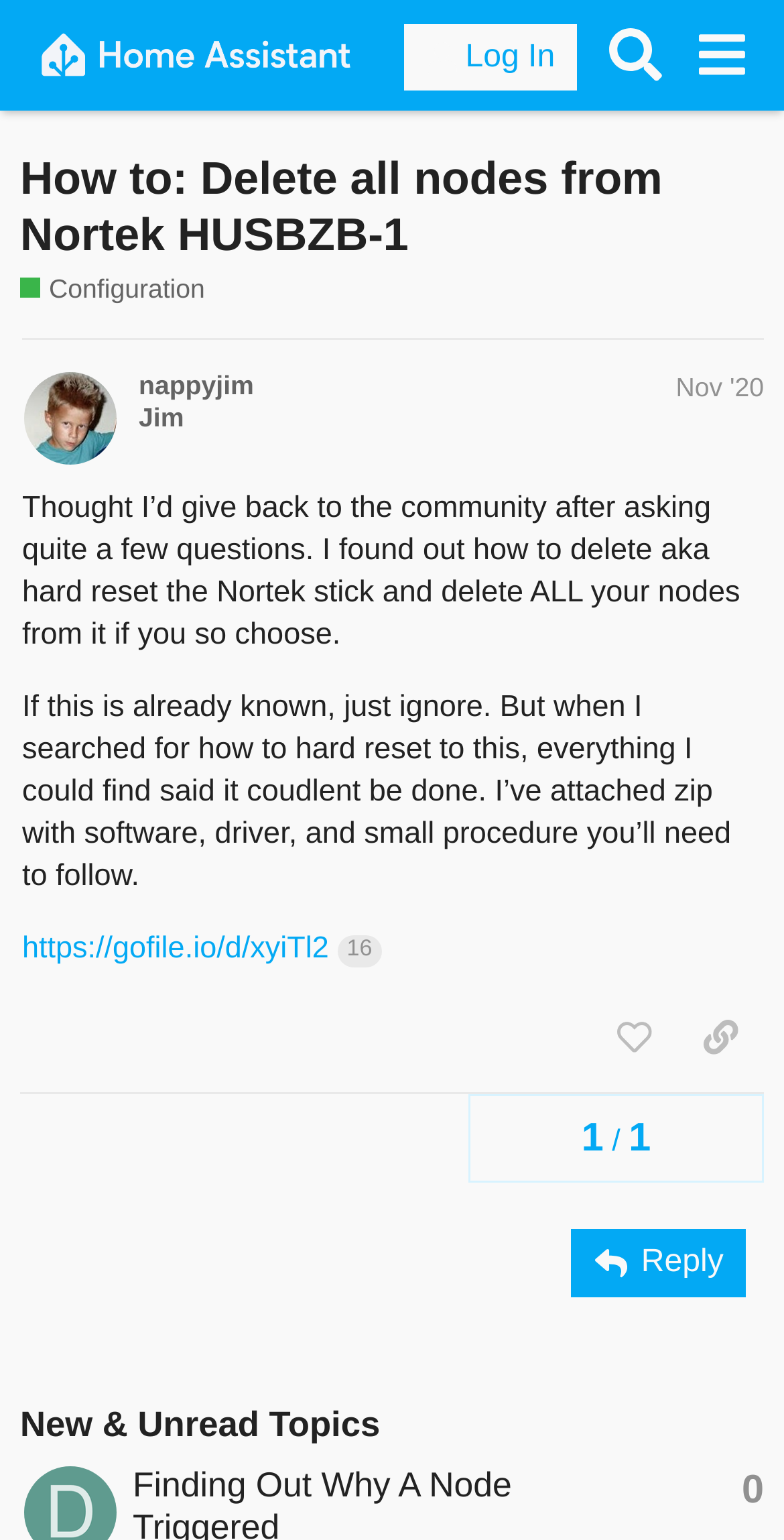Can you identify the bounding box coordinates of the clickable region needed to carry out this instruction: 'Reply to the post'? The coordinates should be four float numbers within the range of 0 to 1, stated as [left, top, right, bottom].

[0.729, 0.798, 0.952, 0.842]